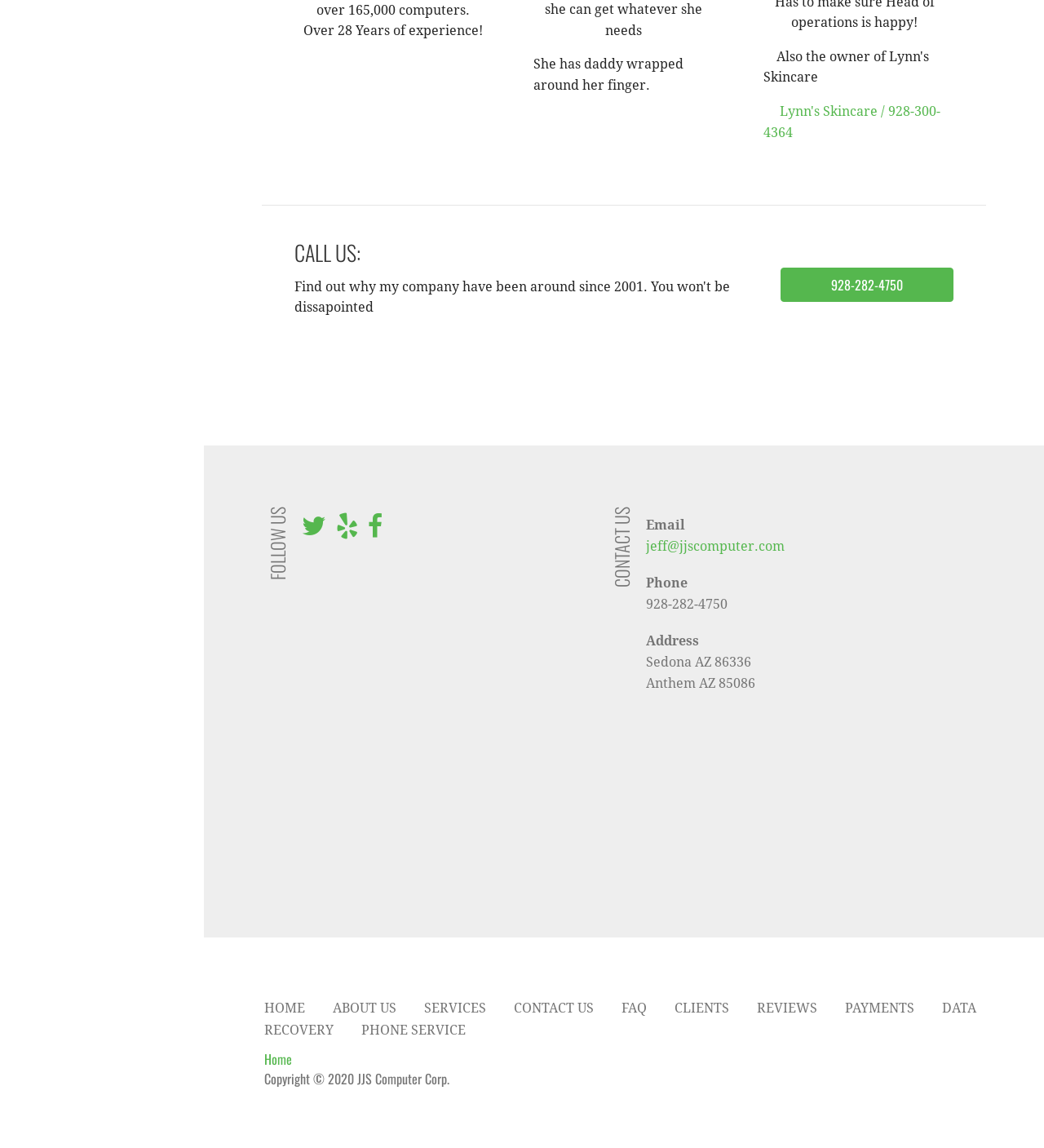What is the company's phone number?
Based on the image, give a one-word or short phrase answer.

928-282-4750